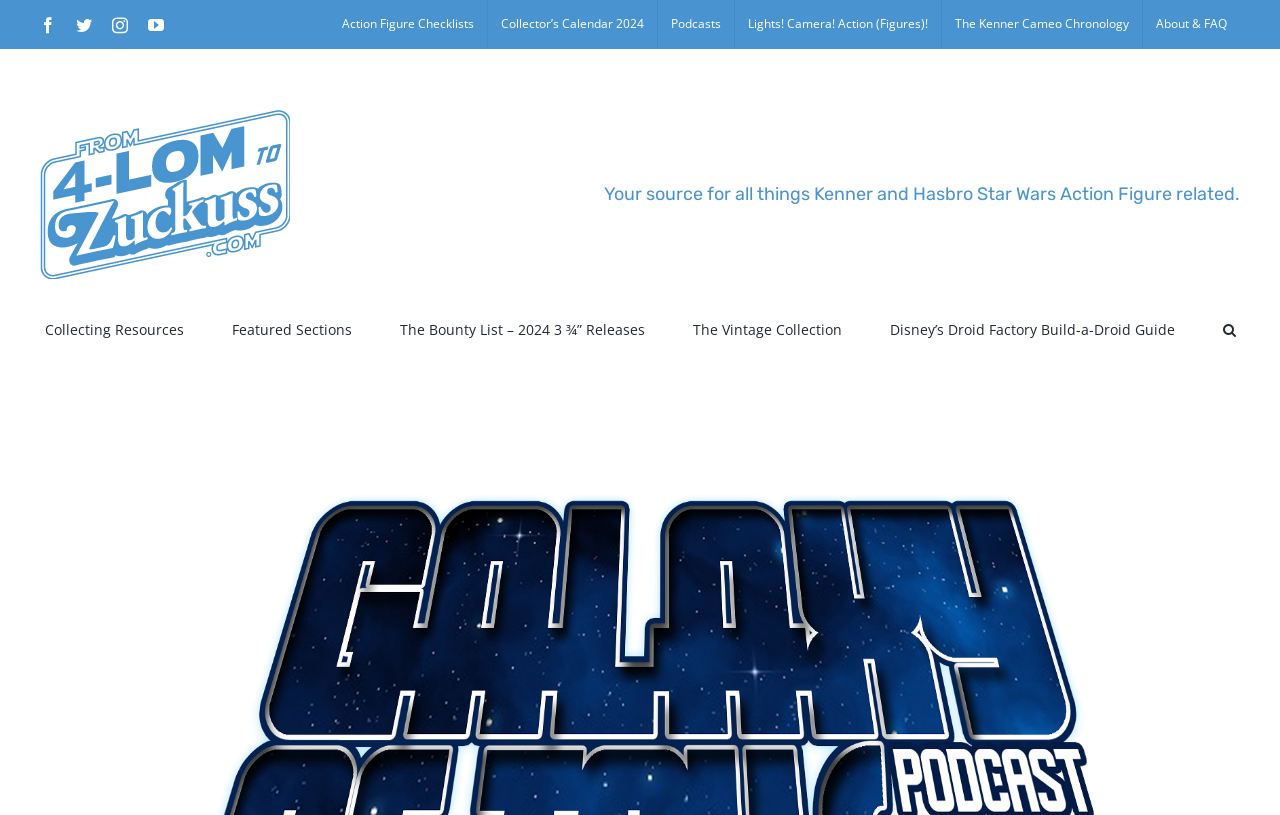Please provide the bounding box coordinate of the region that matches the element description: Featured Sections. Coordinates should be in the format (top-left x, top-left y, bottom-right x, bottom-right y) and all values should be between 0 and 1.

[0.181, 0.38, 0.275, 0.429]